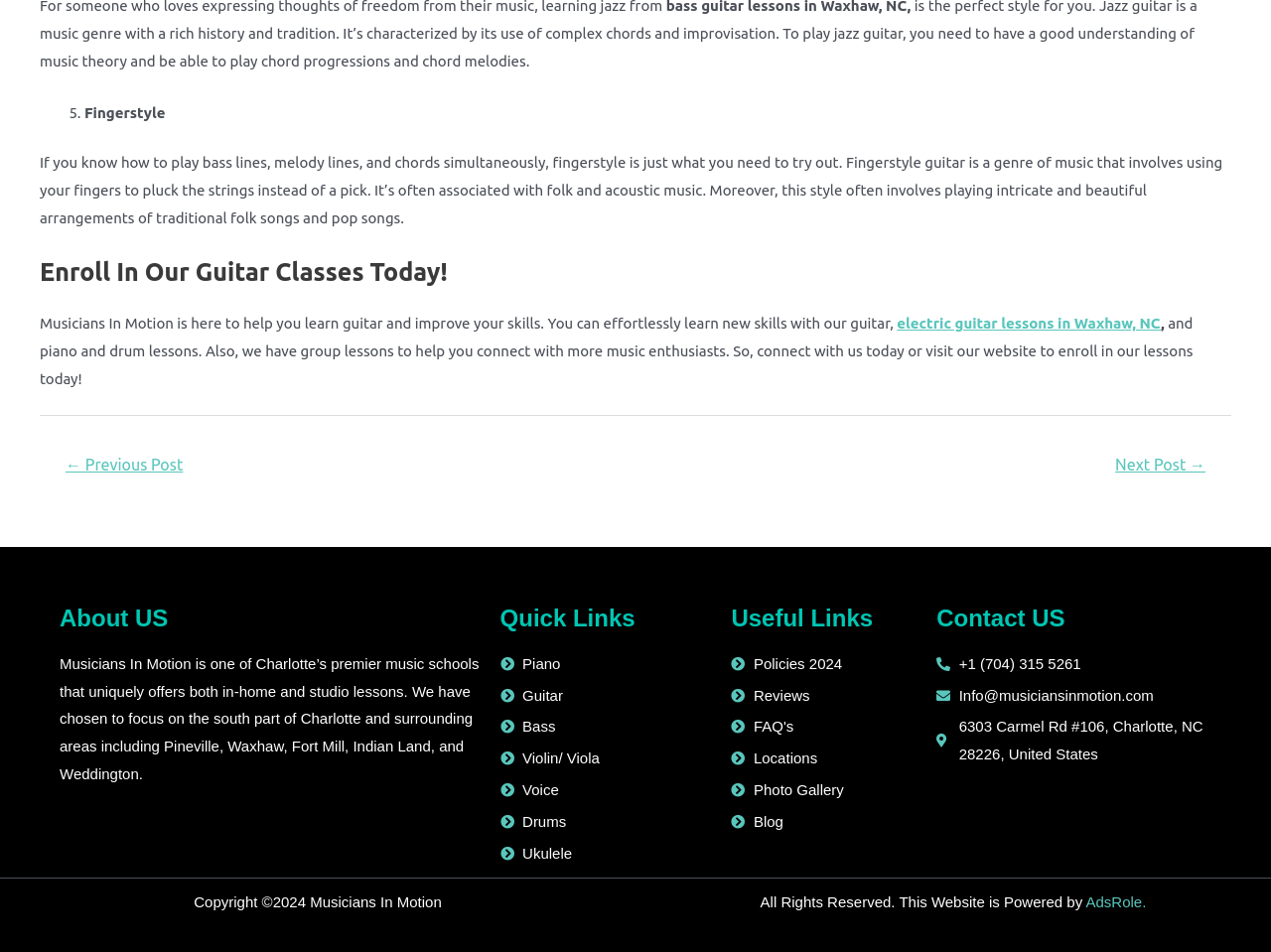How many types of lessons are mentioned on the webpage?
Give a detailed explanation using the information visible in the image.

The webpage mentions lessons for piano, guitar, bass, violin/viola, voice, drums, and ukulele, which are listed under the 'Quick Links' section.